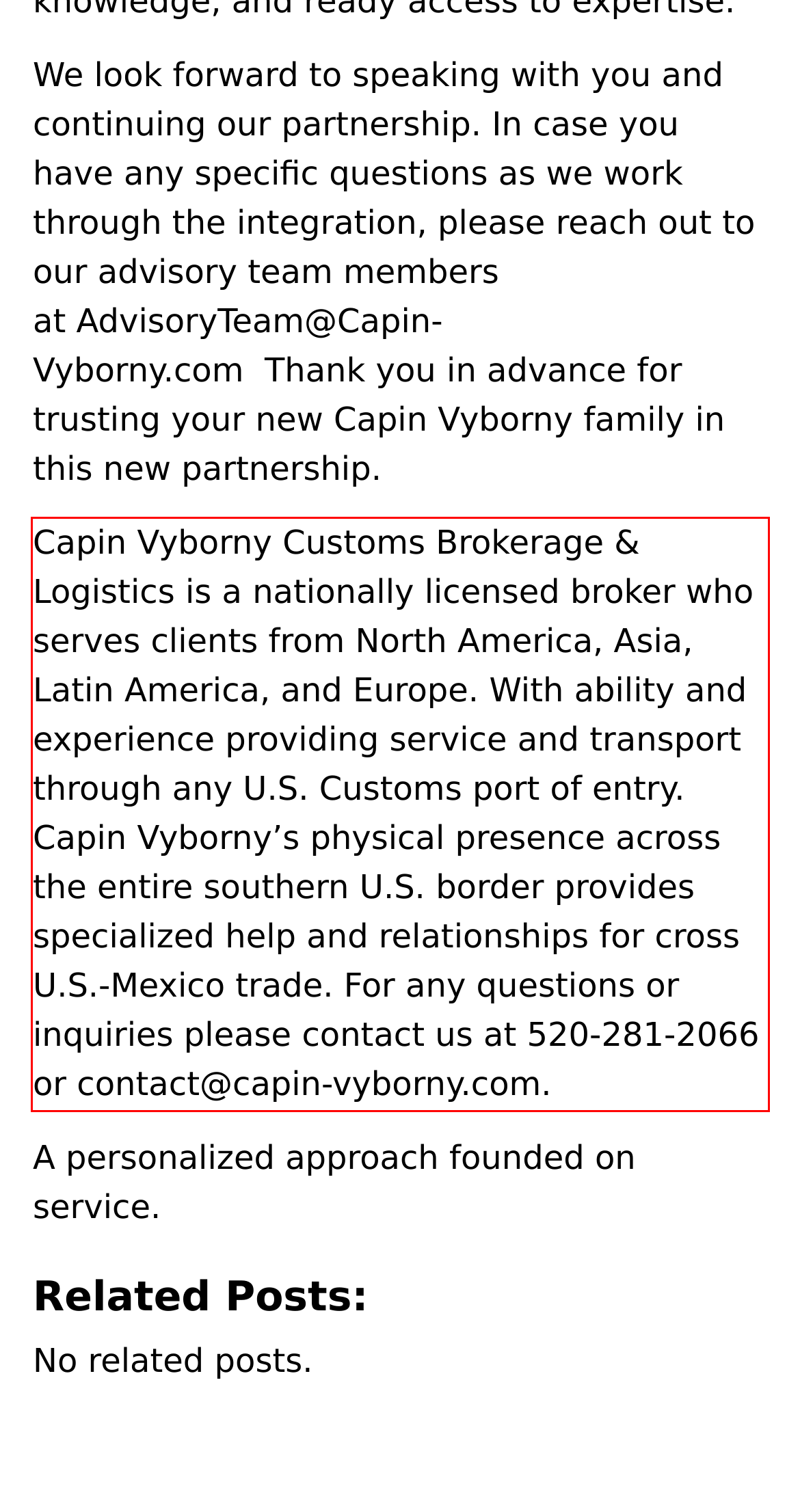Please examine the webpage screenshot containing a red bounding box and use OCR to recognize and output the text inside the red bounding box.

Capin Vyborny Customs Brokerage & Logistics is a nationally licensed broker who serves clients from North America, Asia, Latin America, and Europe. With ability and experience providing service and transport through any U.S. Customs port of entry. Capin Vyborny’s physical presence across the entire southern U.S. border provides specialized help and relationships for cross U.S.-Mexico trade. For any questions or inquiries please contact us at 520-281-2066 or contact@capin-vyborny.com.